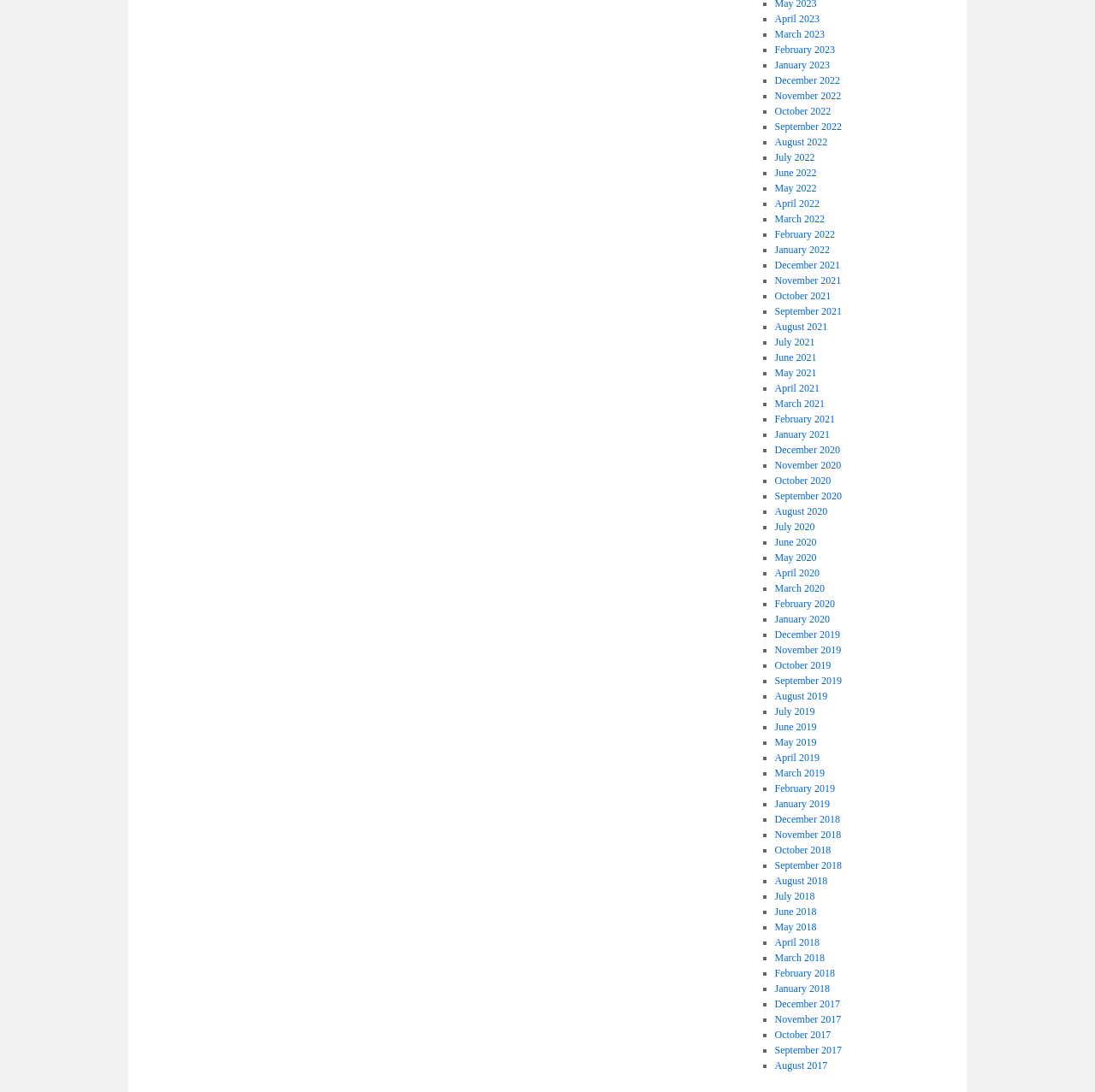What is the pattern of the months listed?
Answer with a single word or short phrase according to what you see in the image.

Monthly